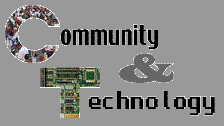Convey all the details present in the image.

The image visually represents the interplay between communities and technology. It features the word "Community," composed of a collage of diverse individuals, symbolizing the various backgrounds and identities that constitute a community. Accompanying this is the symbol "&" connecting "Community" and "Technology," which is illustrated using an image of a circuit board, highlighting the role of technology in facilitating connections among people. Below, the word "Technology" is presented in a bold, modern typeface, emphasizing its importance in shaping interactions and experiences in contemporary society. This image aligns with the themes discussed in the accompanying text about bridging social capital and the significance of technology in fostering community ties while enabling broader connections beyond local networks.